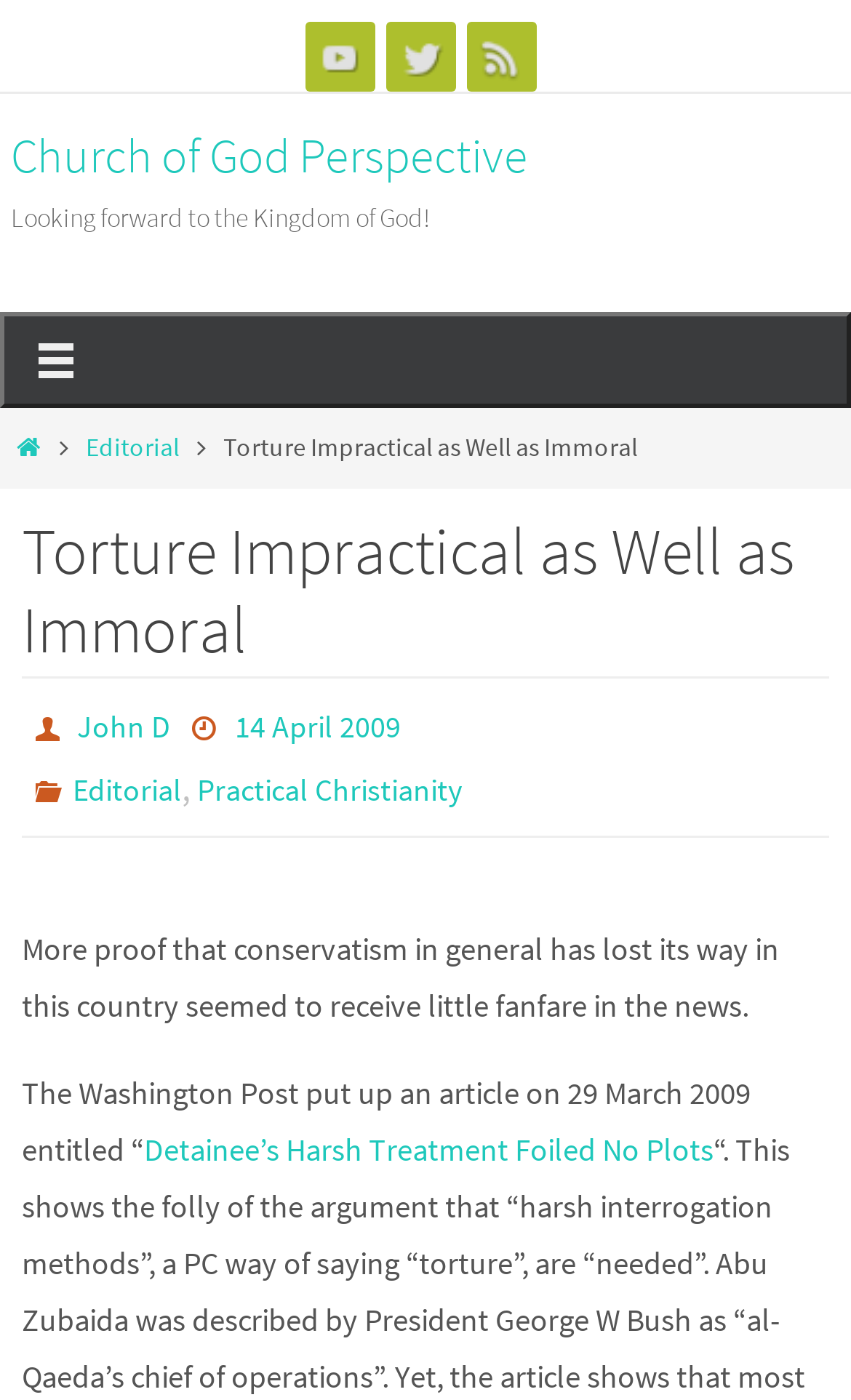Detail the various sections and features present on the webpage.

This webpage is about an editorial article titled "Torture Impractical as Well as Immoral" from the Church of God Perspective. At the top, there are three social media links, YouTube, Twitter, and RSS, each accompanied by an image, aligned horizontally. Below them, there is a link to the Church of God Perspective and a static text "Looking forward to the Kingdom of God!".

On the left side, there is a vertical navigation menu with a button, a "Home" link, and an "Editorial" link. The main content area has a heading with the same title as the webpage, followed by the author's name, John D, and the date of publication, 14 April 2009. Below the heading, there are categories listed, including "Editorial" and "Practical Christianity".

The article itself starts with a brief introduction, followed by a quote from The Washington Post article "Detainee’s Harsh Treatment Foiled No Plots" published on 29 March 2009. The article discusses how conservatism has lost its way in the country, citing the lack of fanfare in the news about a particular issue.